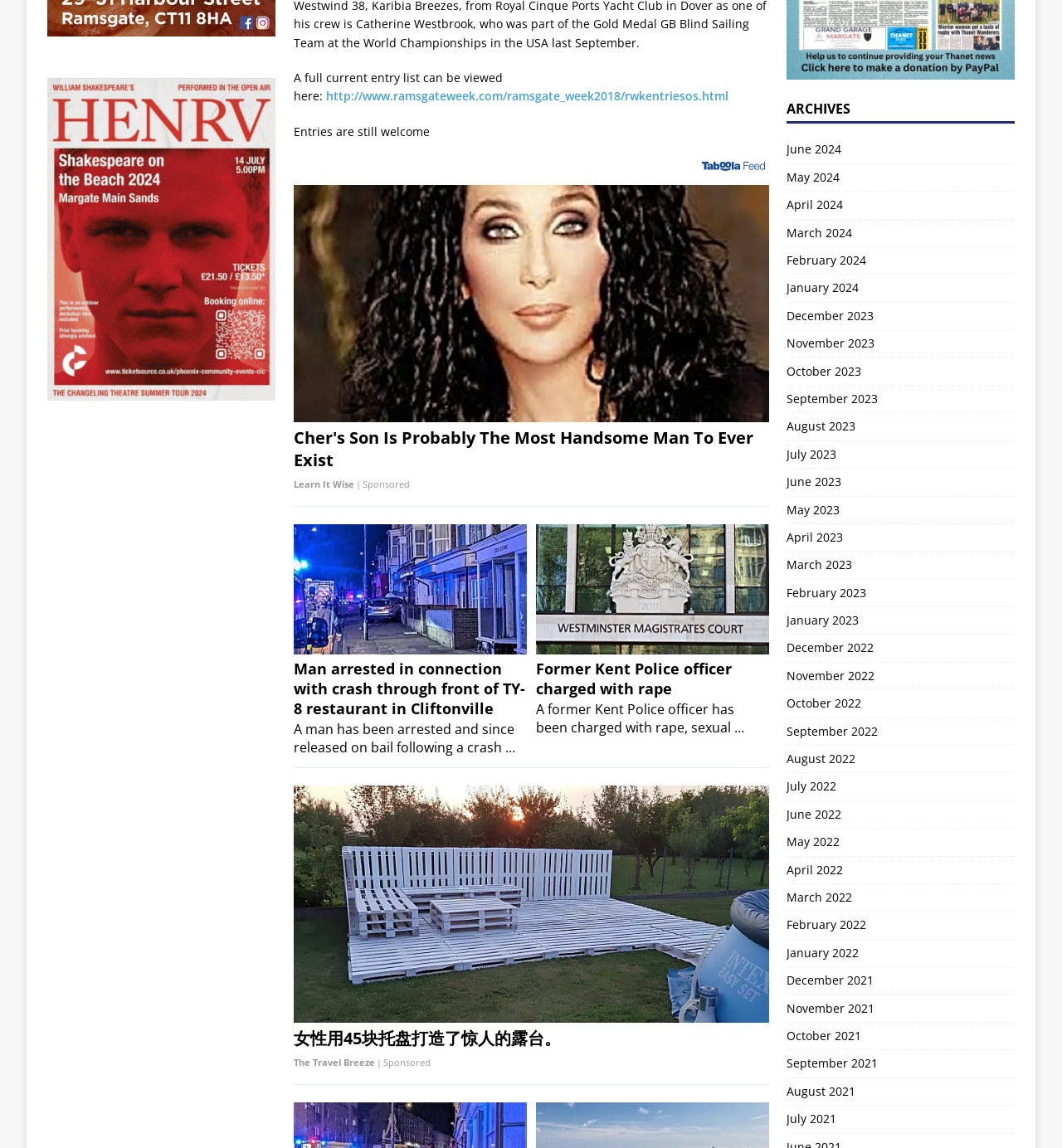Could you determine the bounding box coordinates of the clickable element to complete the instruction: "Read news about former Kent Police officer charged with rape"? Provide the coordinates as four float numbers between 0 and 1, i.e., [left, top, right, bottom].

[0.505, 0.574, 0.724, 0.642]